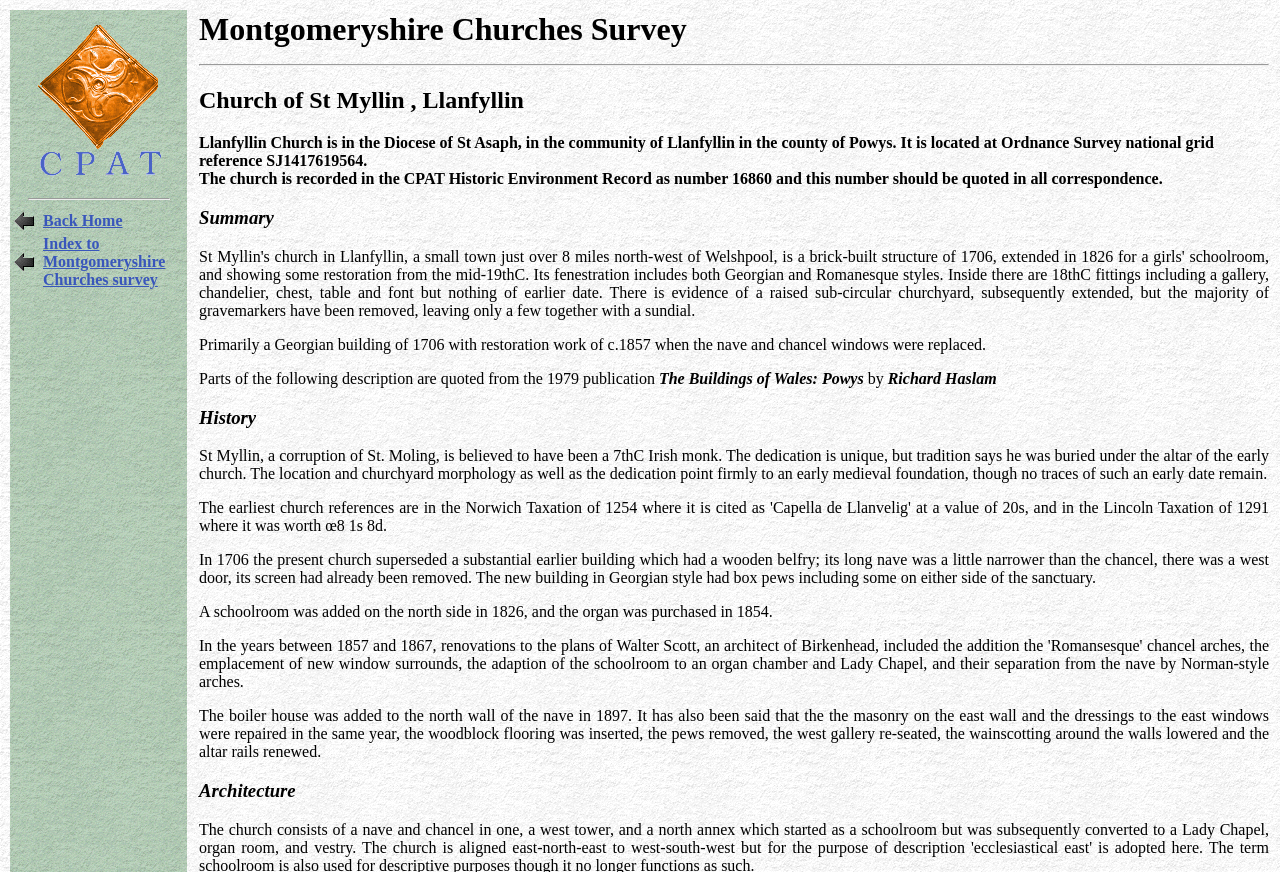In which county is Llanfyllin located?
Using the information from the image, give a concise answer in one word or a short phrase.

Powys